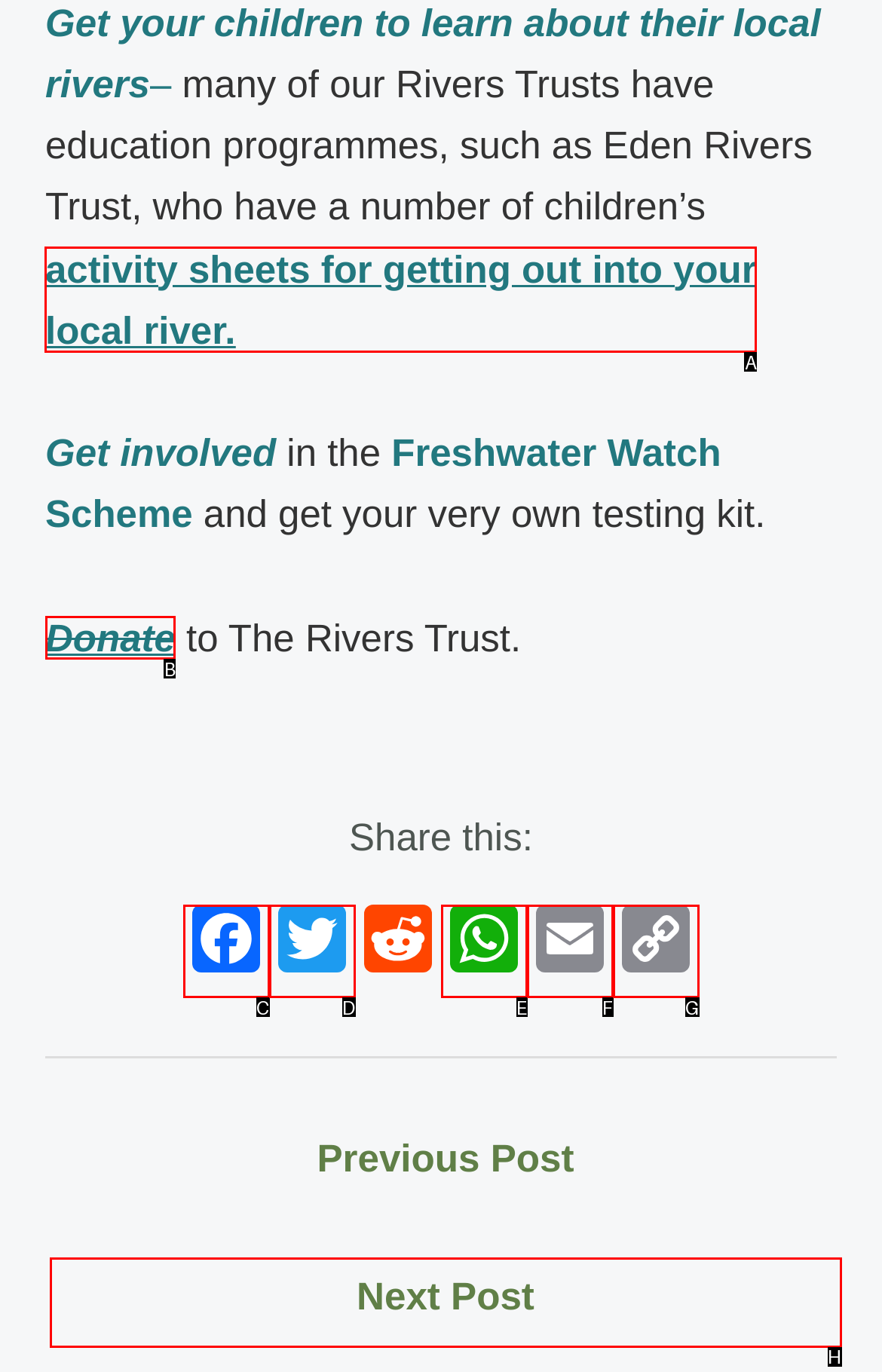Which option should be clicked to execute the following task: Get activity sheets for getting out into your local river? Respond with the letter of the selected option.

A